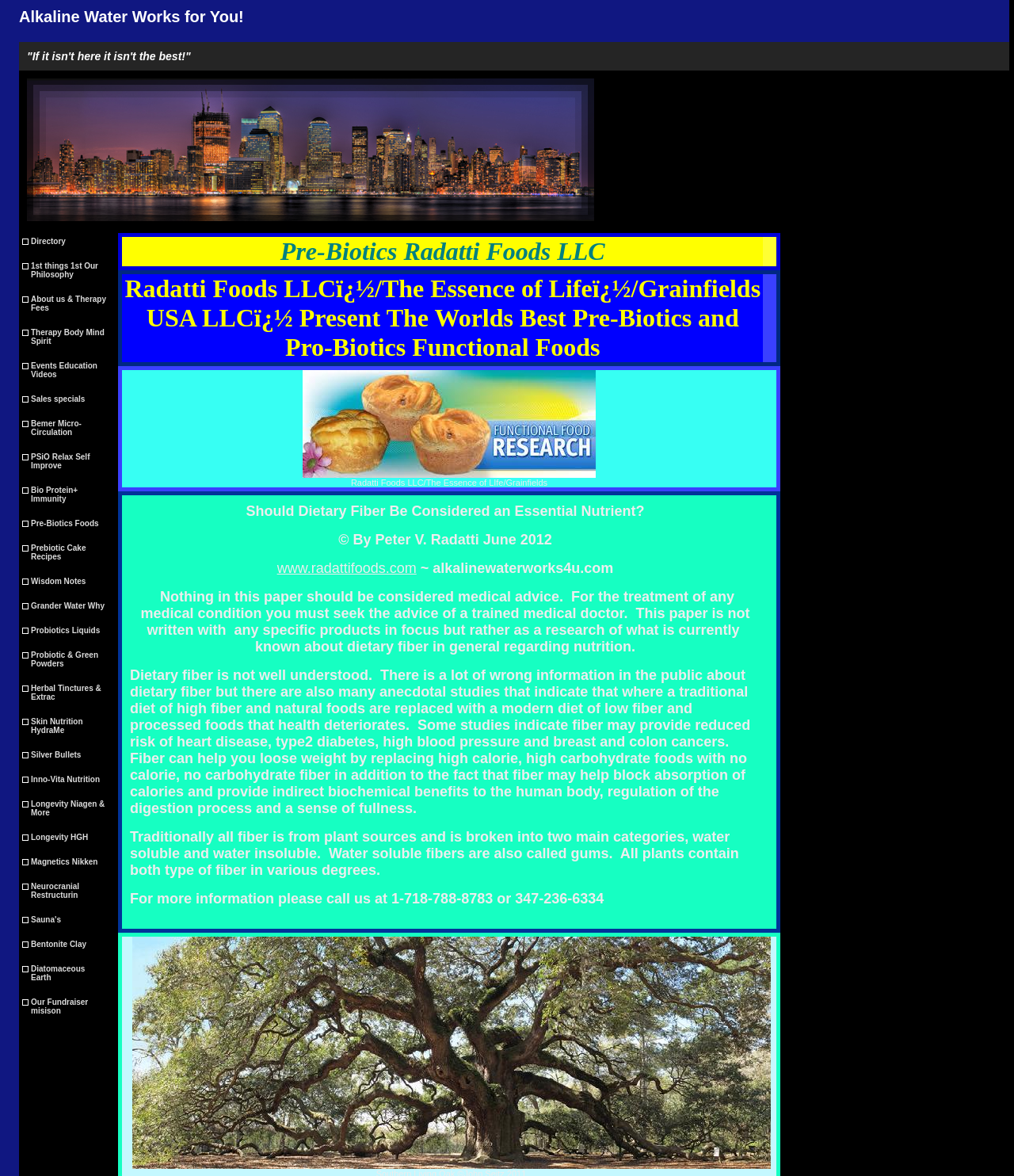What is the purpose of dietary fiber?
Could you answer the question with a detailed and thorough explanation?

I found a long text block that discusses the importance of dietary fiber, and it mentions that fiber may provide reduced risk of heart disease, type2 diabetes, high blood pressure and breast and colon cancers.